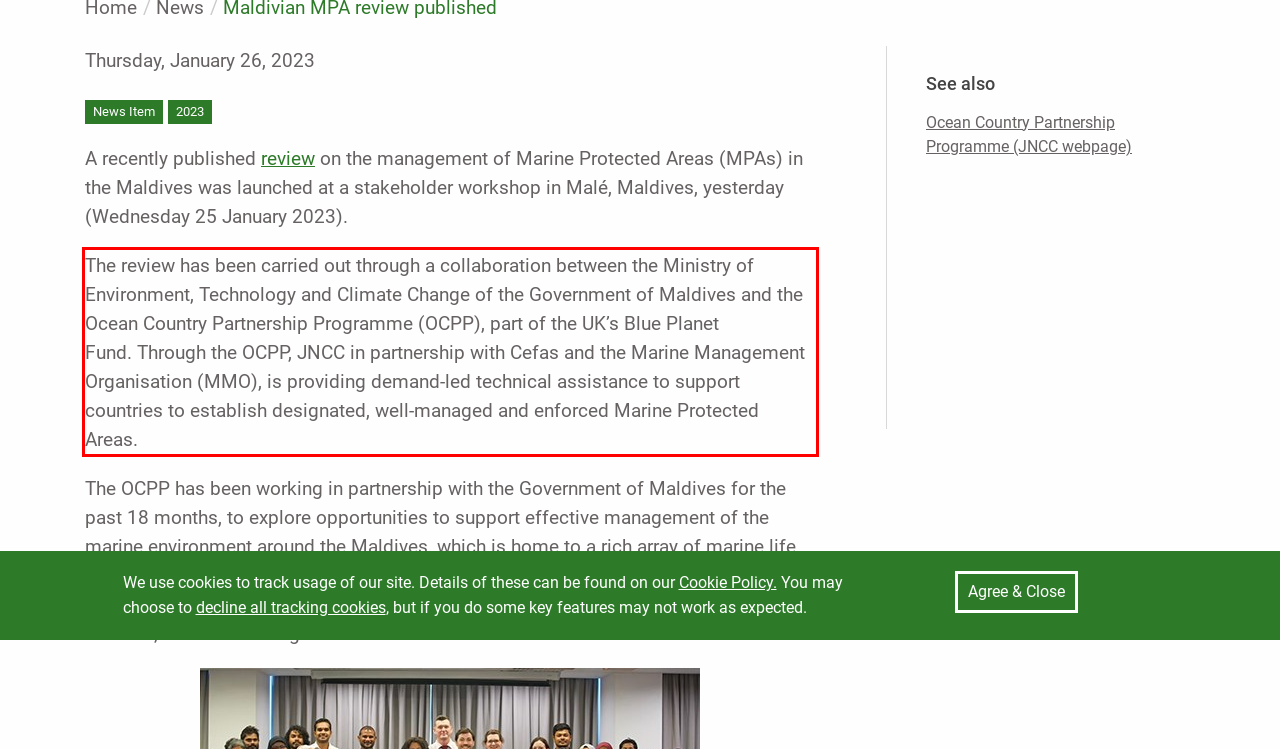Please perform OCR on the UI element surrounded by the red bounding box in the given webpage screenshot and extract its text content.

The review has been carried out through a collaboration between the Ministry of Environment, Technology and Climate Change of the Government of Maldives and the Ocean Country Partnership Programme (OCPP), part of the UK’s Blue Planet Fund. Through the OCPP, JNCC in partnership with Cefas and the Marine Management Organisation (MMO), is providing demand-led technical assistance to support countries to establish designated, well-managed and enforced Marine Protected Areas.